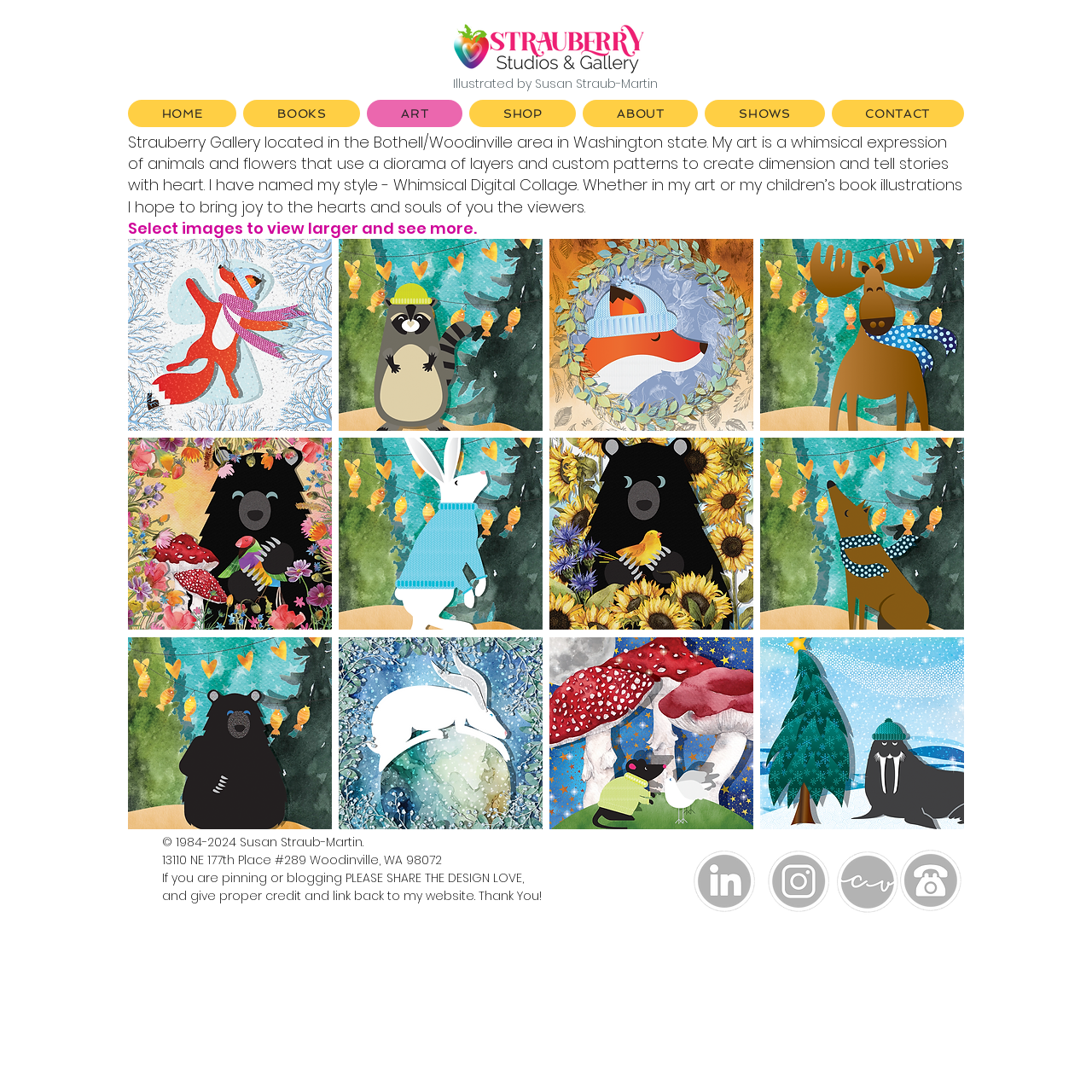Identify the bounding box coordinates of the clickable region required to complete the instruction: "Click the HOME link". The coordinates should be given as four float numbers within the range of 0 and 1, i.e., [left, top, right, bottom].

[0.117, 0.091, 0.217, 0.116]